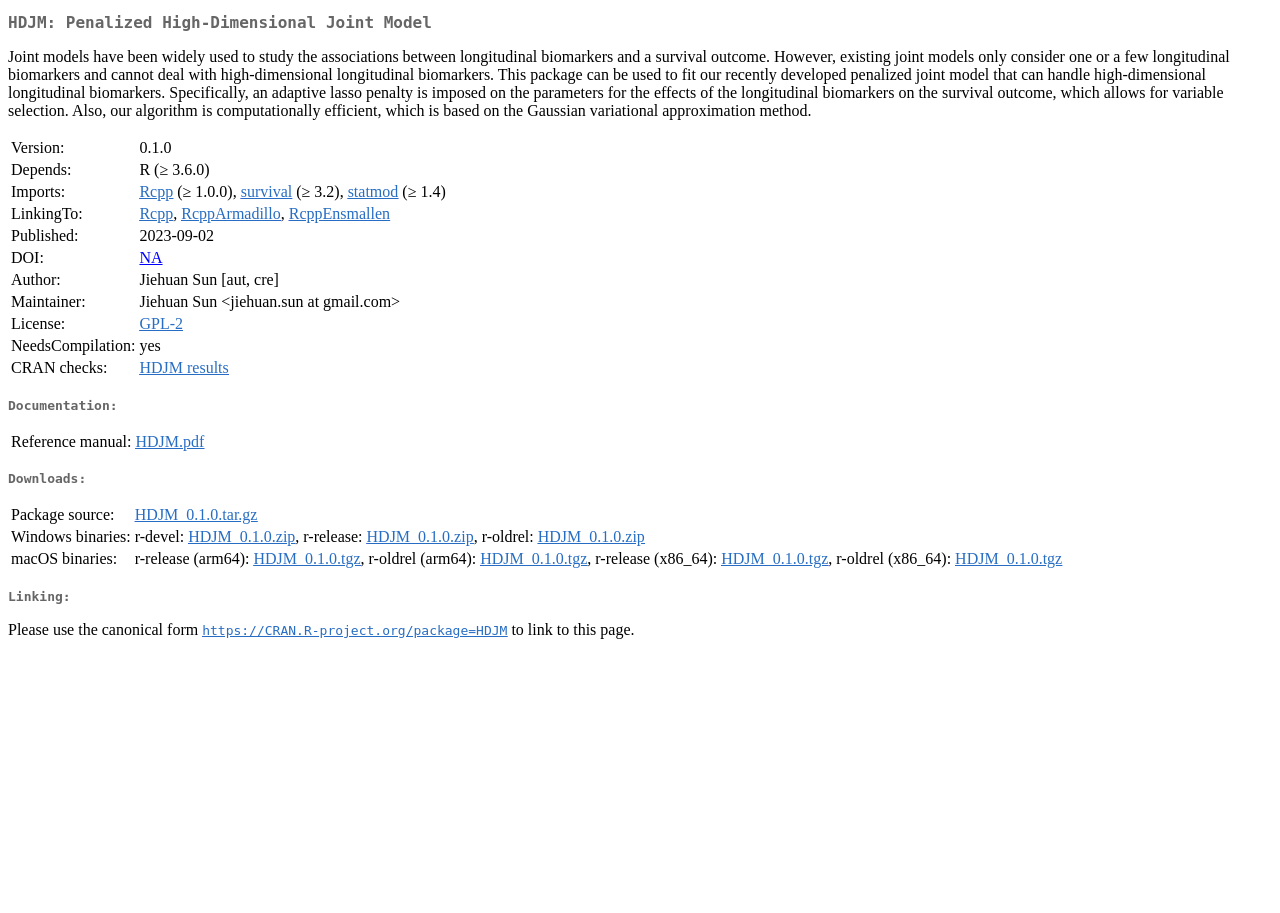What is the version of the HDJM package?
Provide a comprehensive and detailed answer to the question.

I found the answer by looking at the table with the heading 'Package' and finding the row with the label 'Version:' and the corresponding value is '0.1.0'.